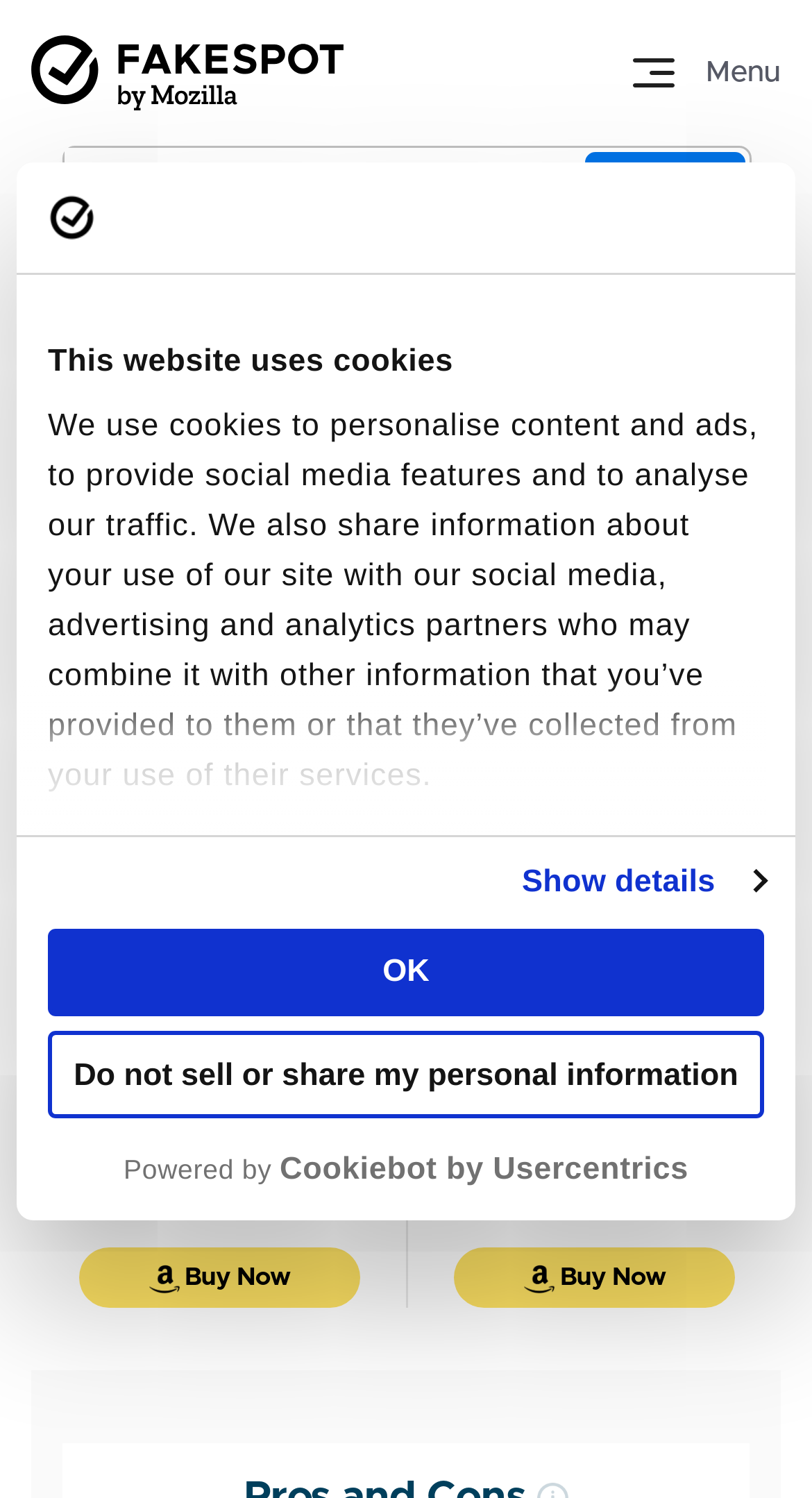Locate the bounding box coordinates of the item that should be clicked to fulfill the instruction: "Enter a URL in the search box".

[0.078, 0.099, 0.719, 0.164]